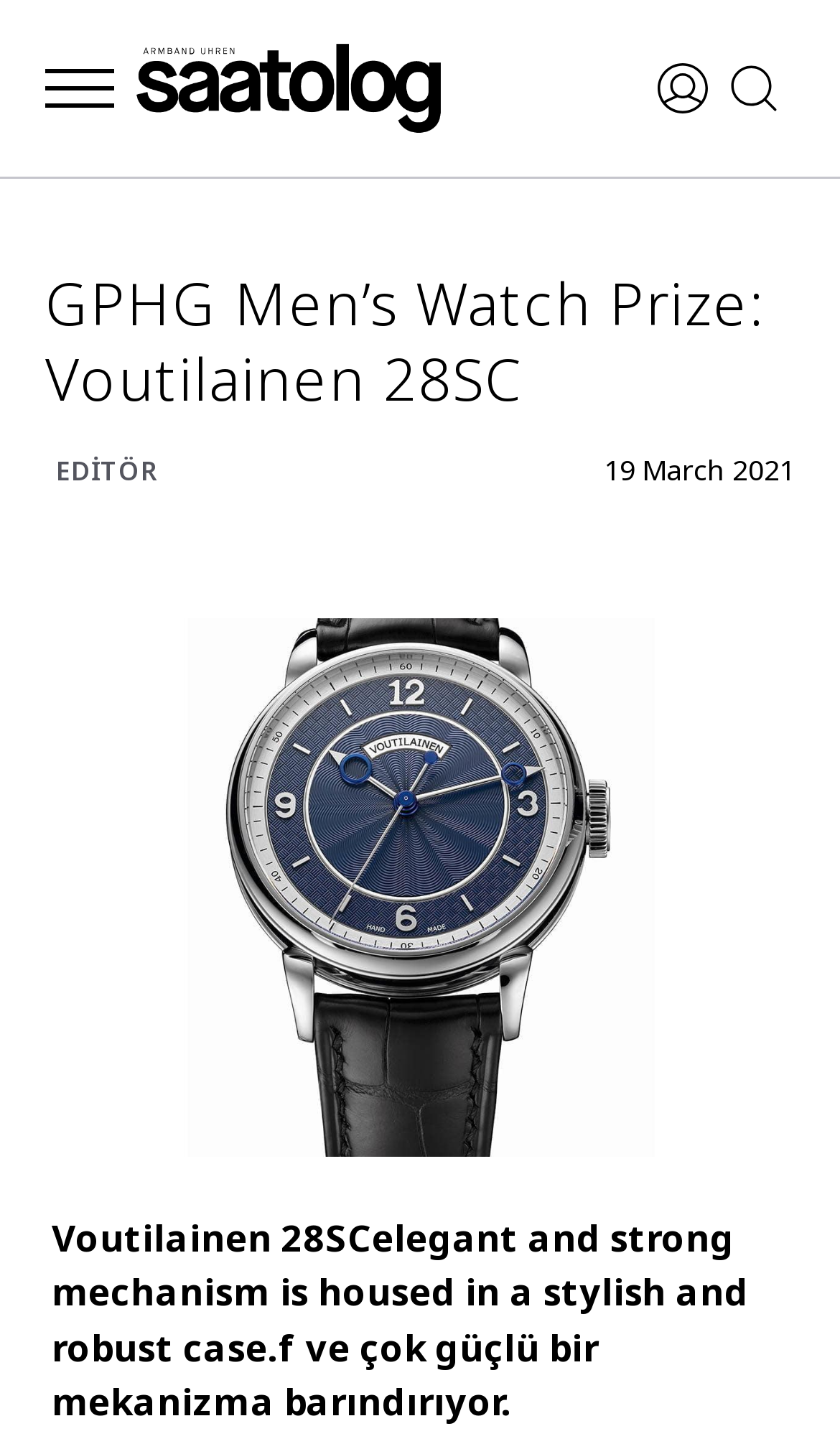Provide a brief response to the question using a single word or phrase: 
What is the date of the article?

19 March 2021